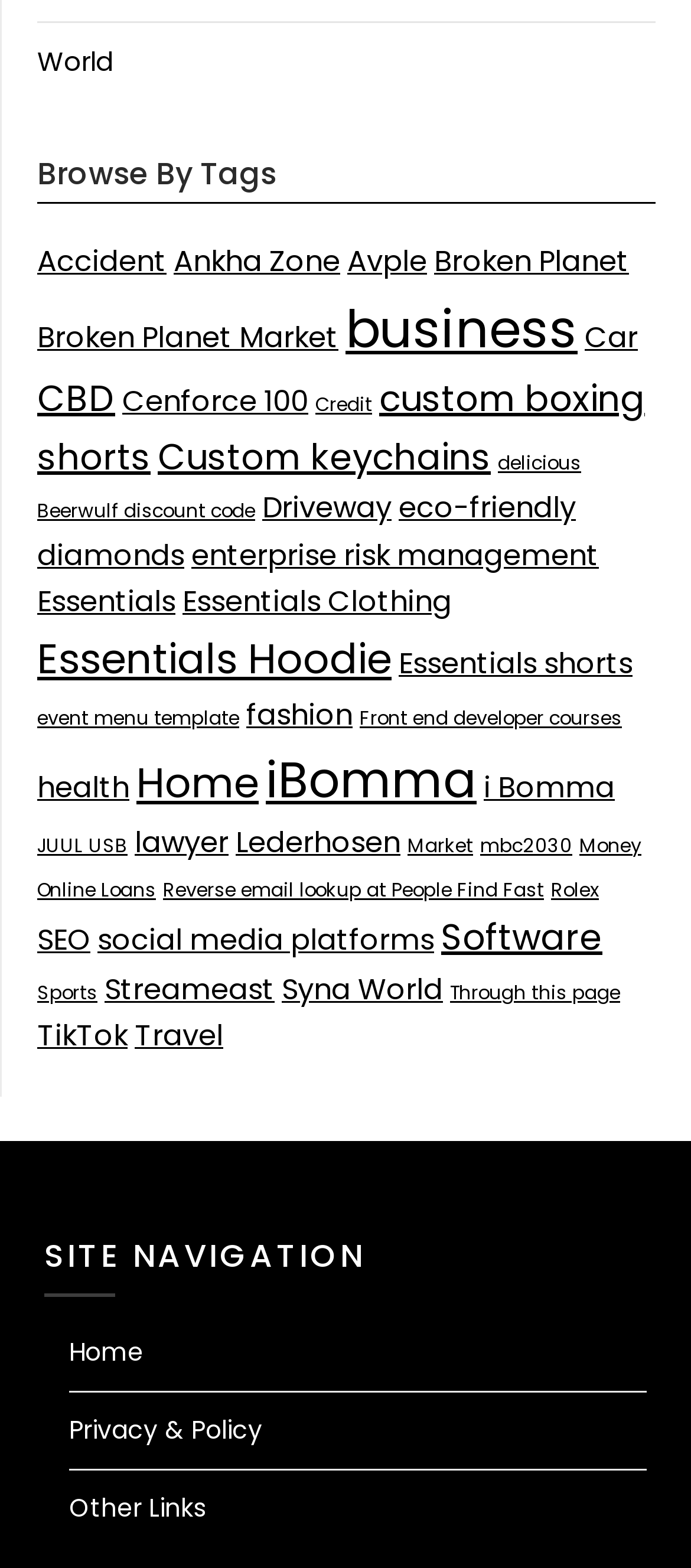Determine the bounding box coordinates for the area that needs to be clicked to fulfill this task: "View 'iBomma'". The coordinates must be given as four float numbers between 0 and 1, i.e., [left, top, right, bottom].

[0.385, 0.475, 0.69, 0.519]